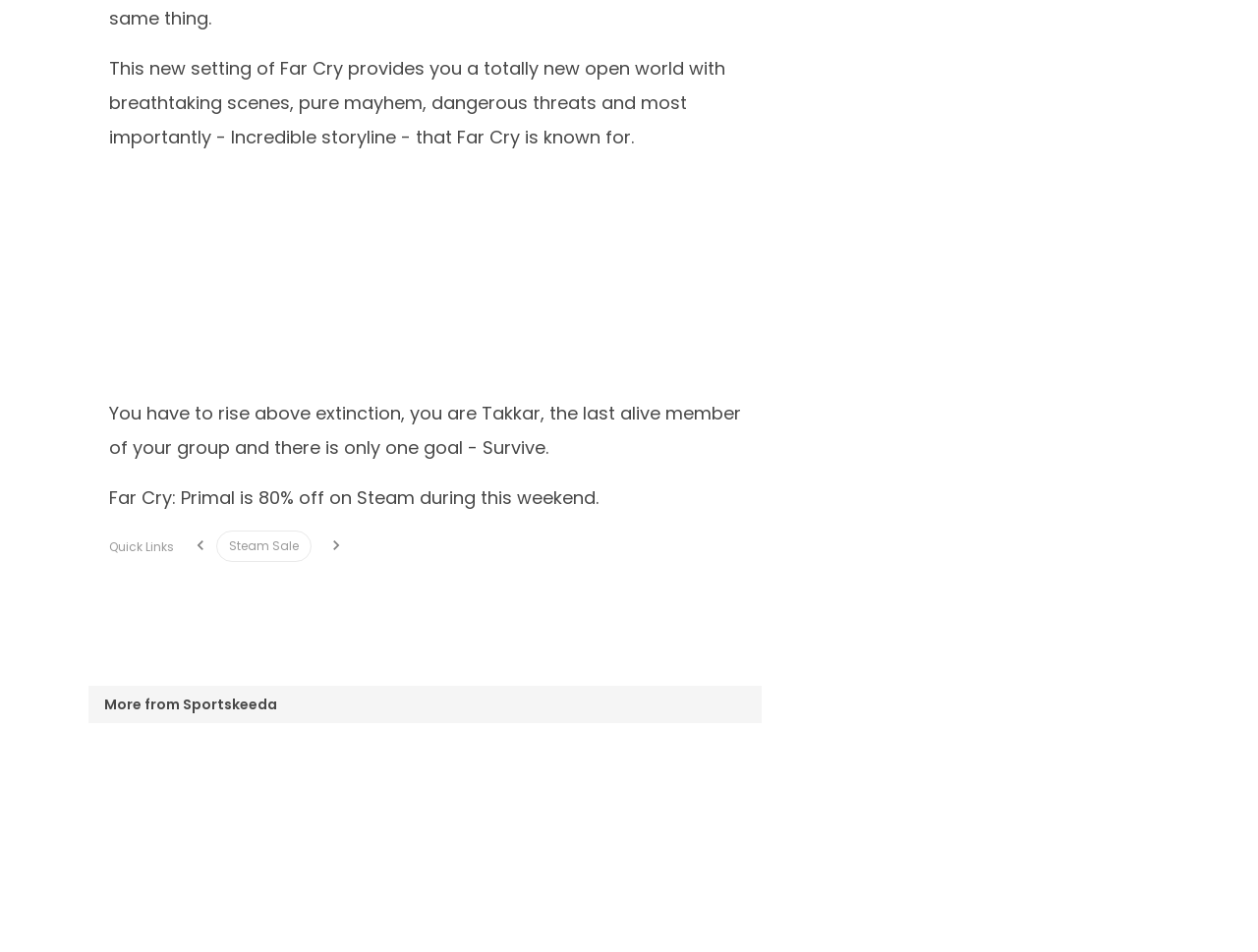Provide the bounding box coordinates for the UI element described in this sentence: "parent_node: Quick Links". The coordinates should be four float values between 0 and 1, i.e., [left, top, right, bottom].

[0.149, 0.561, 0.168, 0.586]